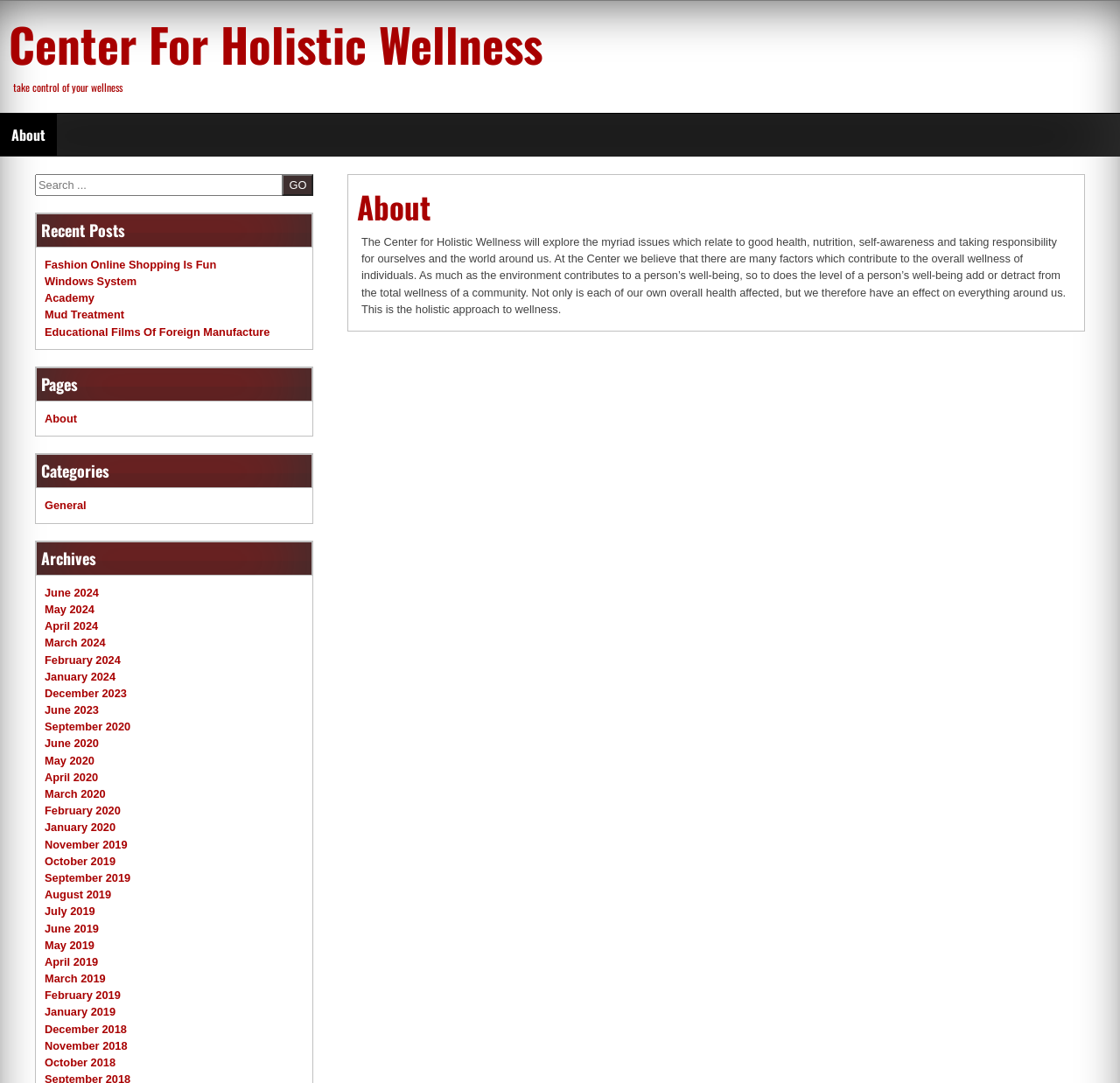Offer a comprehensive description of the webpage’s content and structure.

The webpage is about the Center for Holistic Wellness, with a focus on exploring various aspects of wellness, including nutrition, self-awareness, and taking responsibility for oneself and the community. 

At the top of the page, there is a link to the Center for Holistic Wellness, followed by a brief phrase "take control of your wellness". Below this, there is a main section that occupies most of the page, containing an article with a heading "About" that describes the center's approach to wellness. 

To the left of the article, there is a search box with a "GO" button, allowing users to search for specific content. Below the search box, there are three sections: "Recent Posts", "Pages", and "Categories", each containing a list of links to various articles, pages, and categories. 

The "Recent Posts" section lists several article titles, including "Fashion Online Shopping Is Fun", "Windows System", and "Mud Treatment". The "Pages" section has a single link to the "About" page, while the "Categories" section has a link to the "General" category. 

Further down the page, there is an "Archives" section that lists links to monthly archives from June 2024 to November 2018.